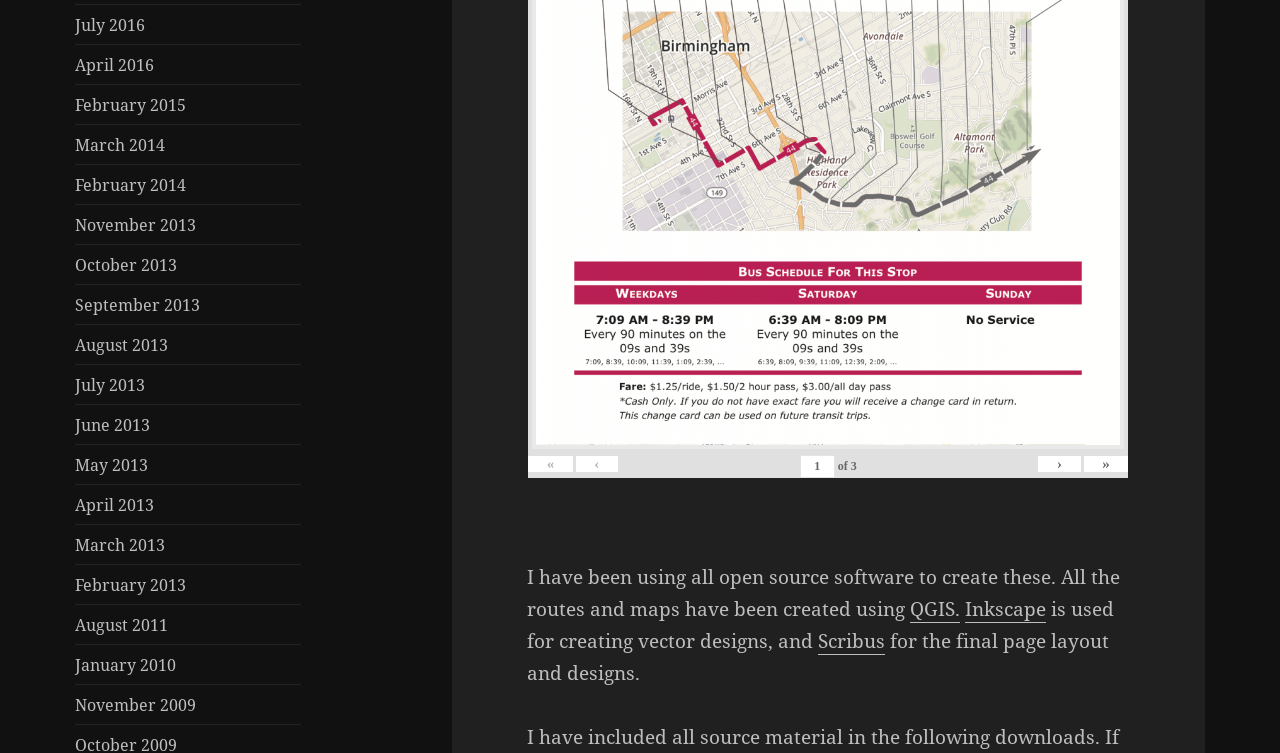Please find the bounding box coordinates of the clickable region needed to complete the following instruction: "Go to July 2016". The bounding box coordinates must consist of four float numbers between 0 and 1, i.e., [left, top, right, bottom].

[0.059, 0.018, 0.114, 0.047]